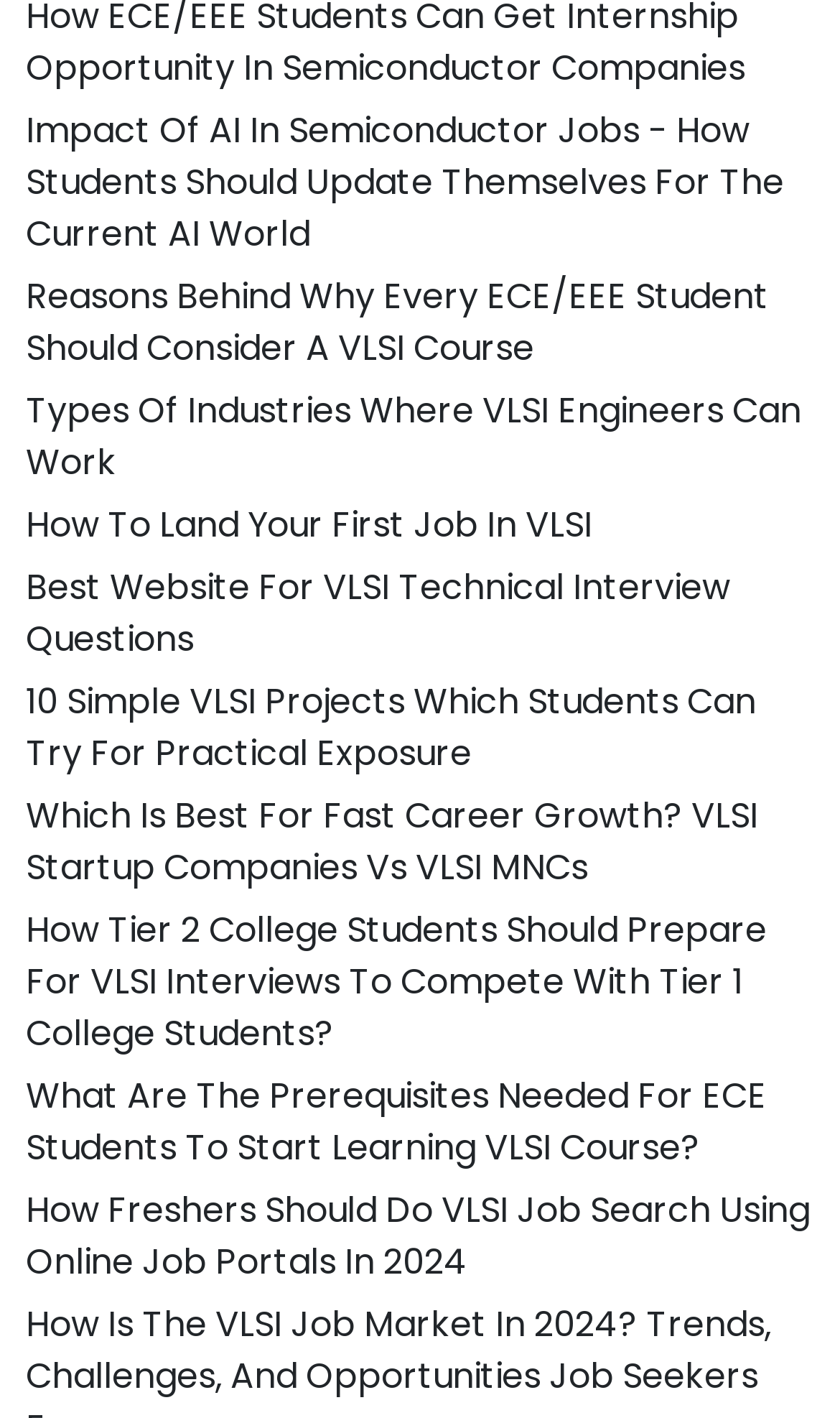Please mark the clickable region by giving the bounding box coordinates needed to complete this instruction: "Learn about types of industries for VLSI engineers".

[0.031, 0.272, 0.954, 0.343]